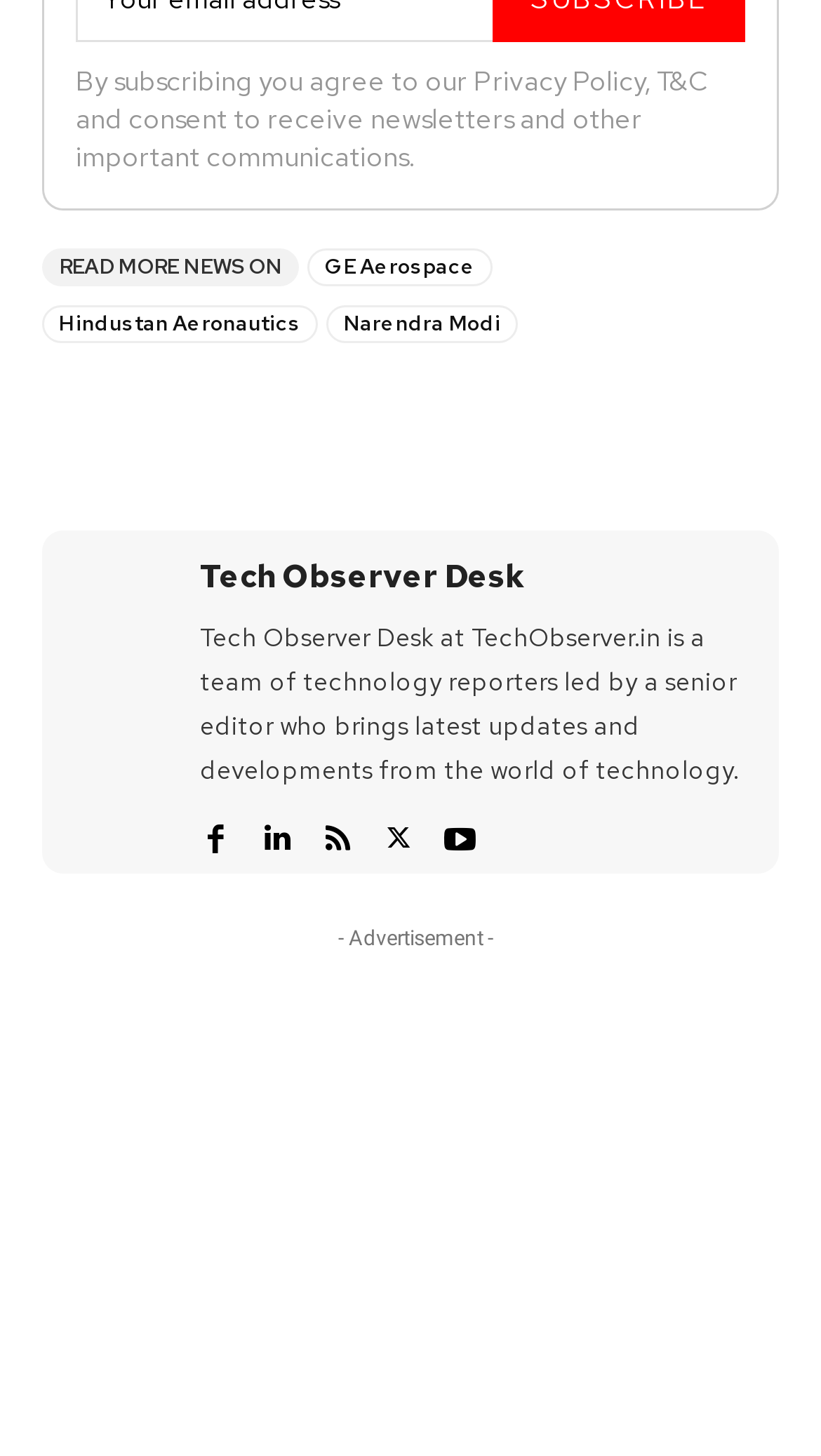Find the bounding box coordinates of the area to click in order to follow the instruction: "Follow Tech Observer Desk on social media".

[0.244, 0.561, 0.282, 0.583]